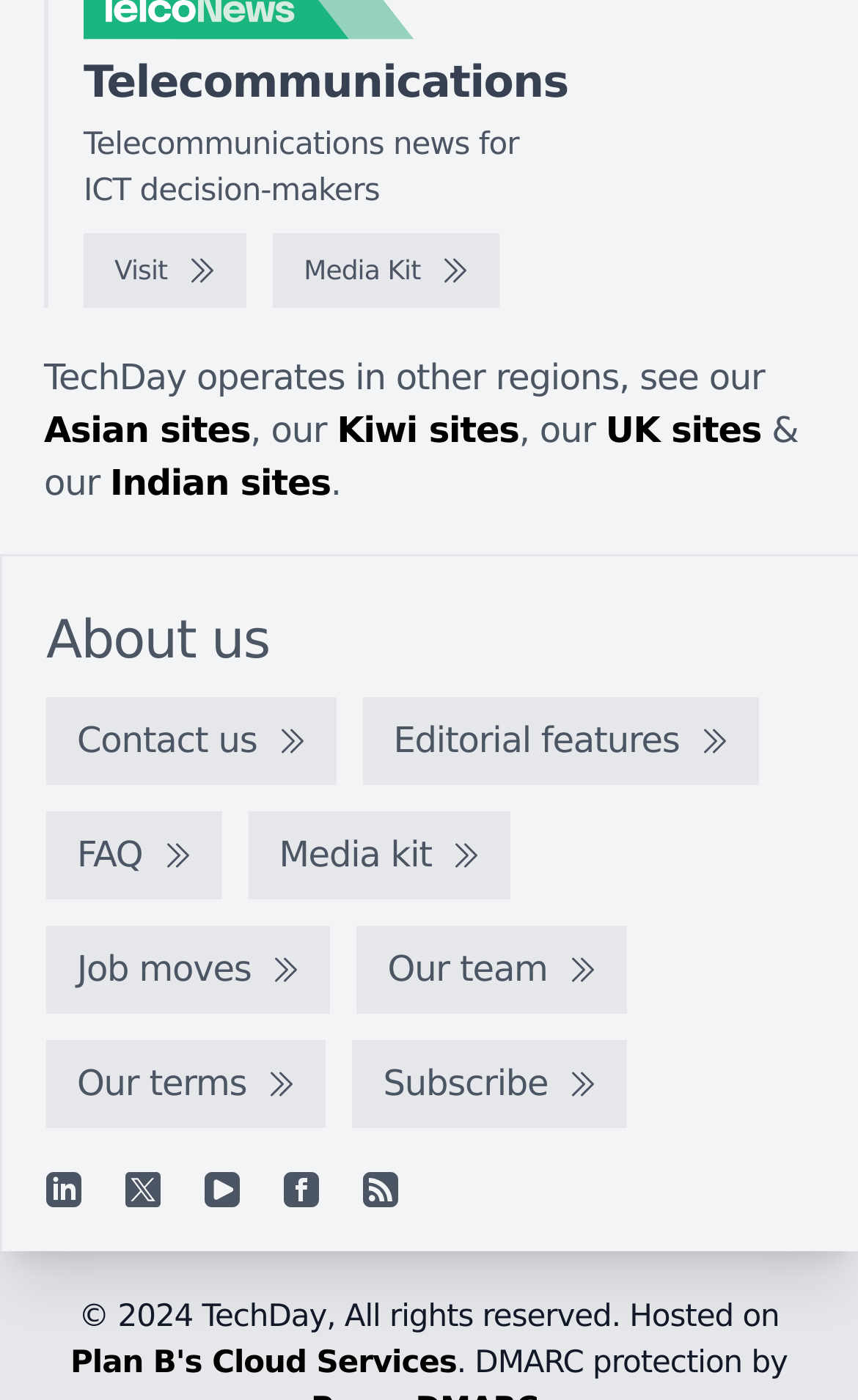Determine the bounding box coordinates of the clickable element to complete this instruction: "Read Jena Frumes Bio, Age, Family, Net Worth, Jason Derulo’s Girlfriend, Son, Education". Provide the coordinates in the format of four float numbers between 0 and 1, [left, top, right, bottom].

None